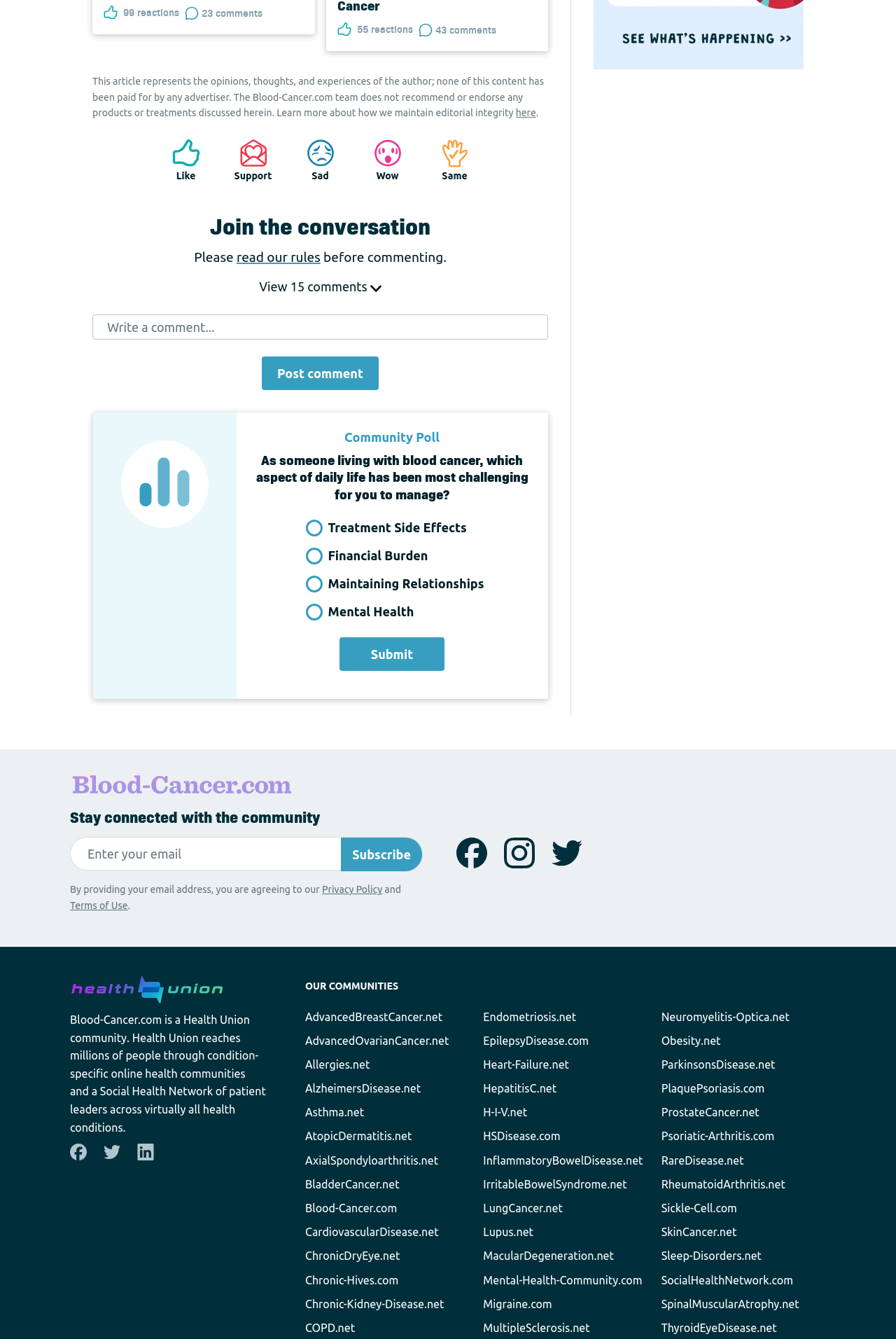What is the name of the website?
Using the picture, provide a one-word or short phrase answer.

Blood-Cancer.com